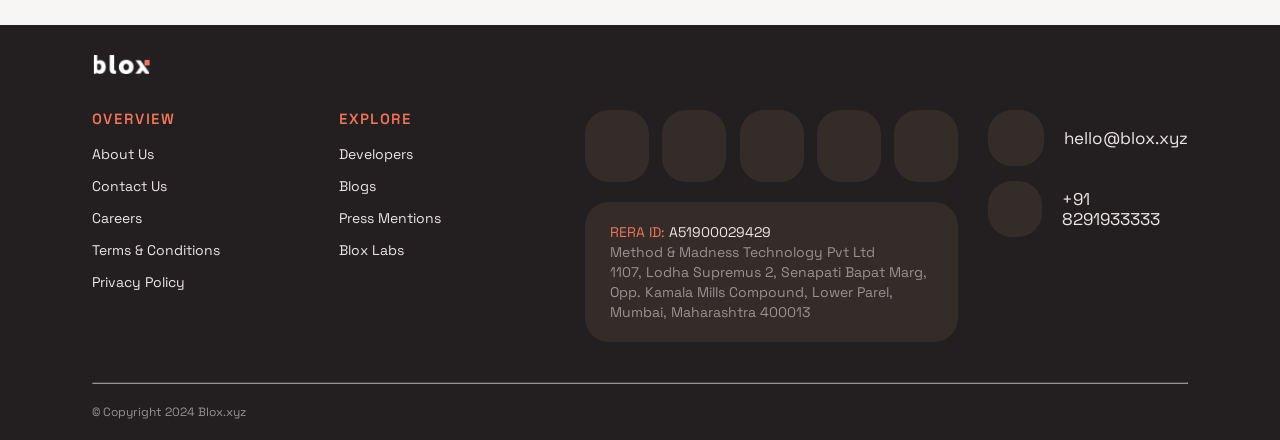Answer the following query concisely with a single word or phrase:
What is the name of the company?

Method & Madness Technology Pvt Ltd